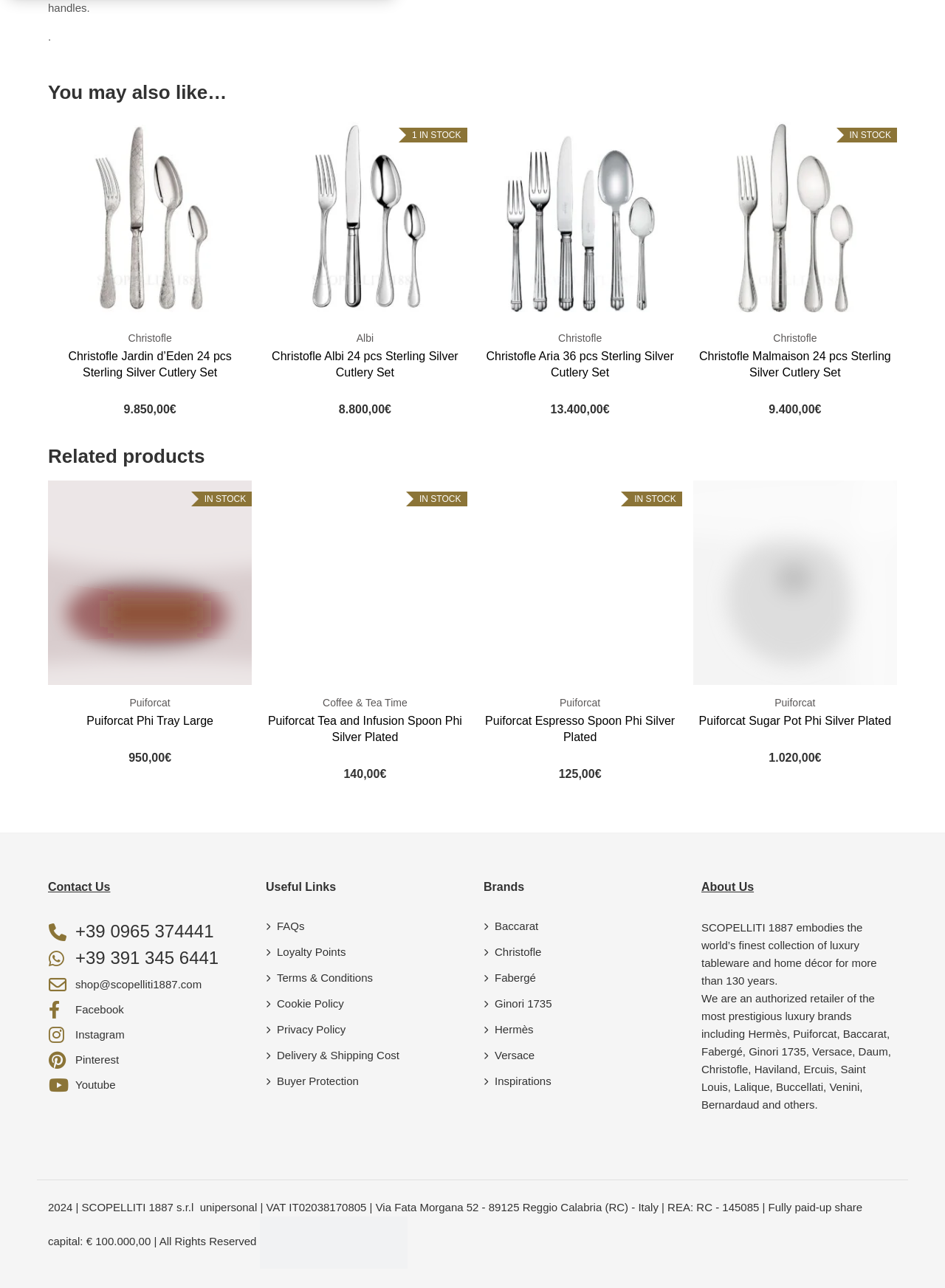What is the brand of the product with the heading 'Puiforcat Phi Tray Large'?
Could you answer the question with a detailed and thorough explanation?

I found the brand by looking at the link element with the text 'Puiforcat' which is adjacent to the heading 'Puiforcat Phi Tray Large'.